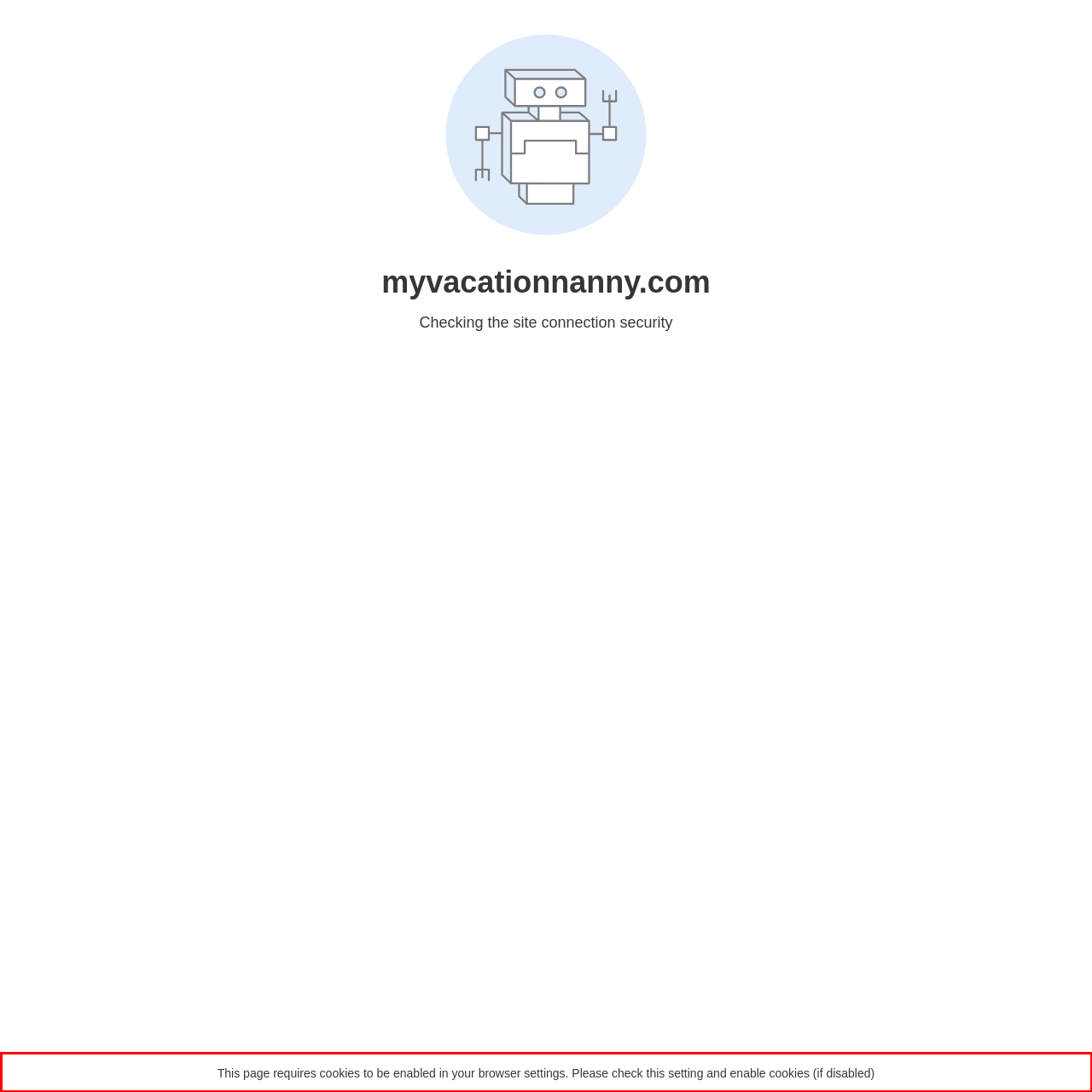With the provided screenshot of a webpage, locate the red bounding box and perform OCR to extract the text content inside it.

This page requires cookies to be enabled in your browser settings. Please check this setting and enable cookies (if disabled)